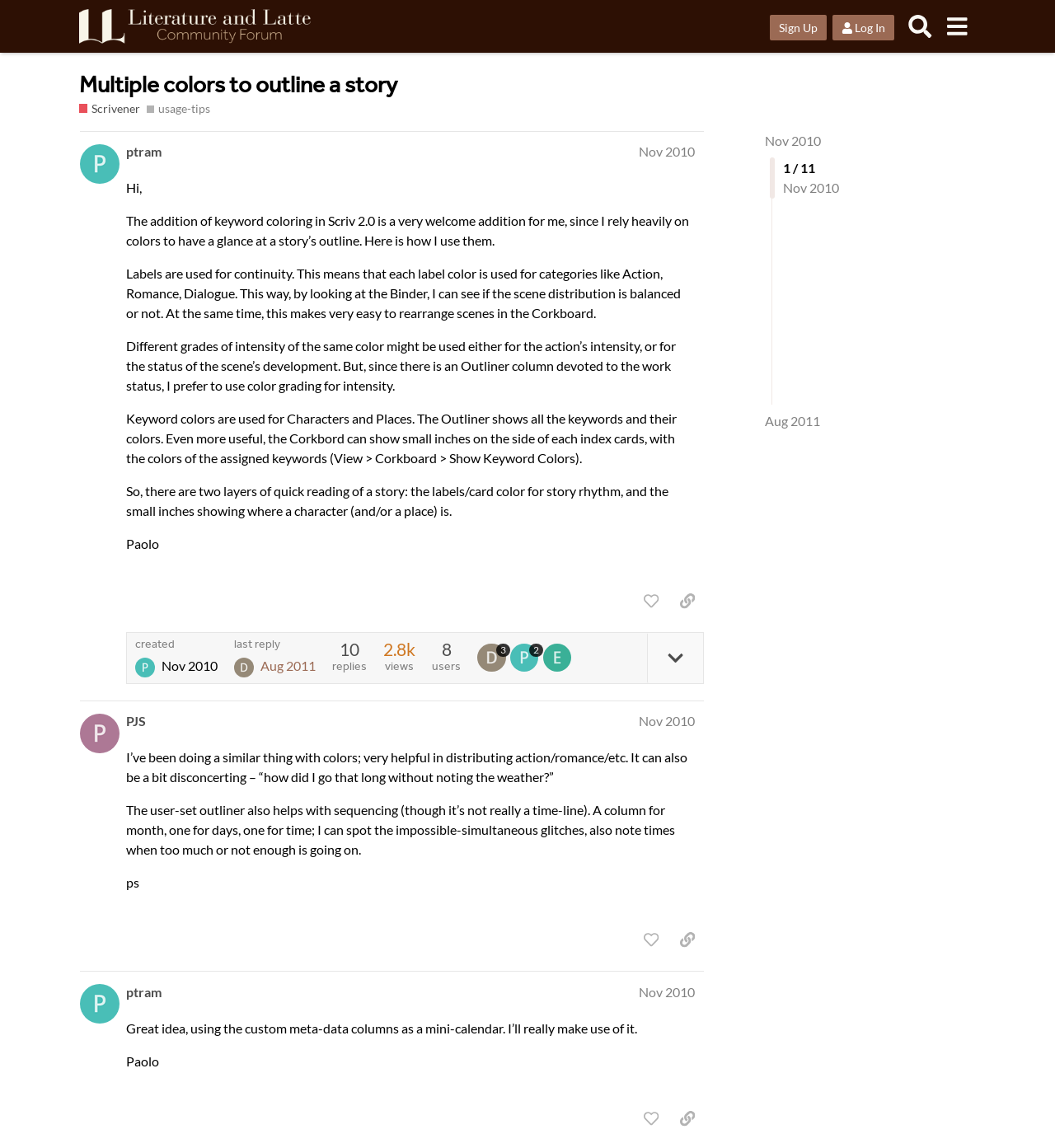Generate the text content of the main headline of the webpage.

Multiple colors to outline a story